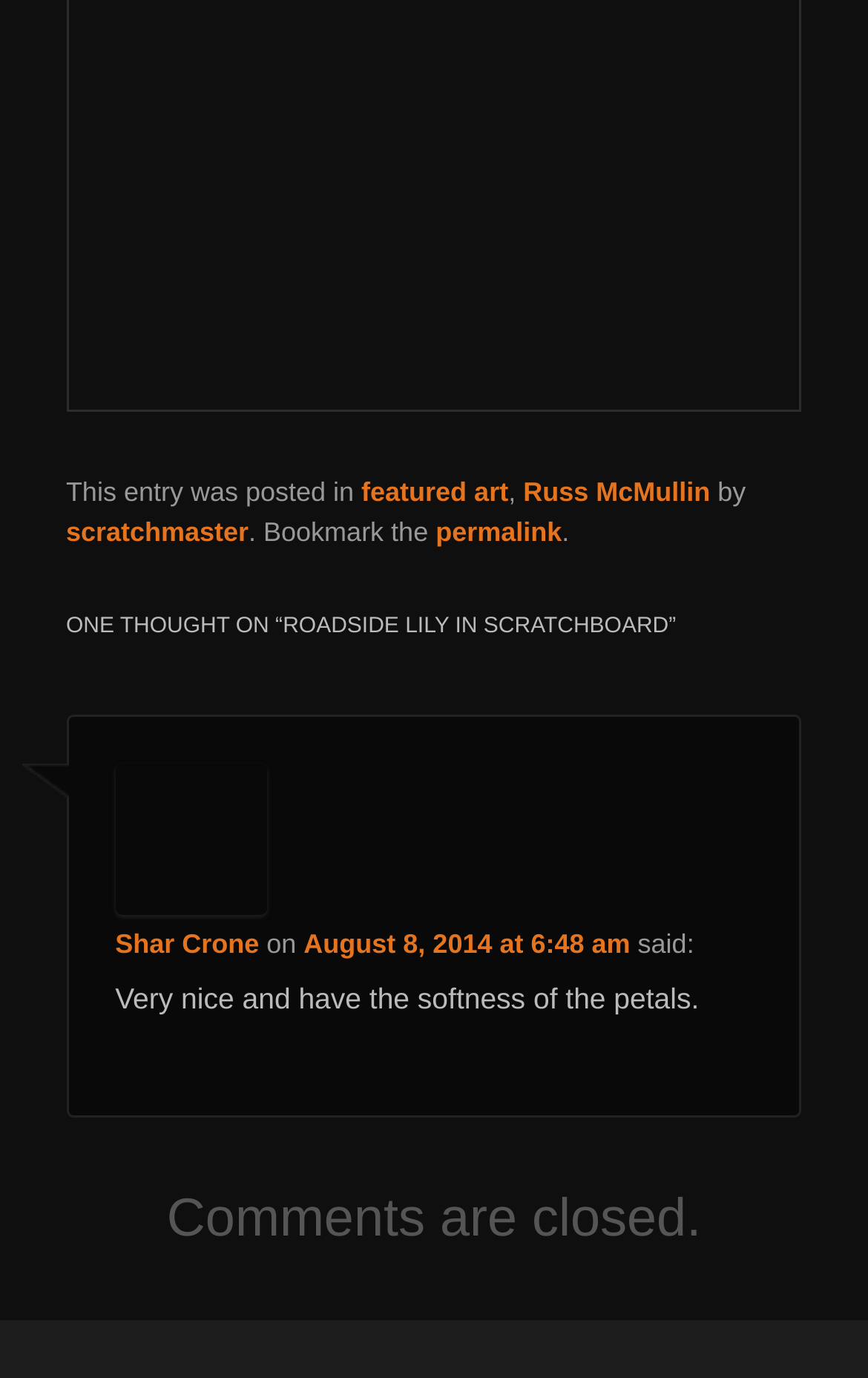How many links are in the footer?
Please respond to the question with as much detail as possible.

I counted the number of links in the footer section, which includes 'featured art', 'Russ McMullin', 'scratchmaster', 'permalink', and 'Shar Crone', totaling 5 links.